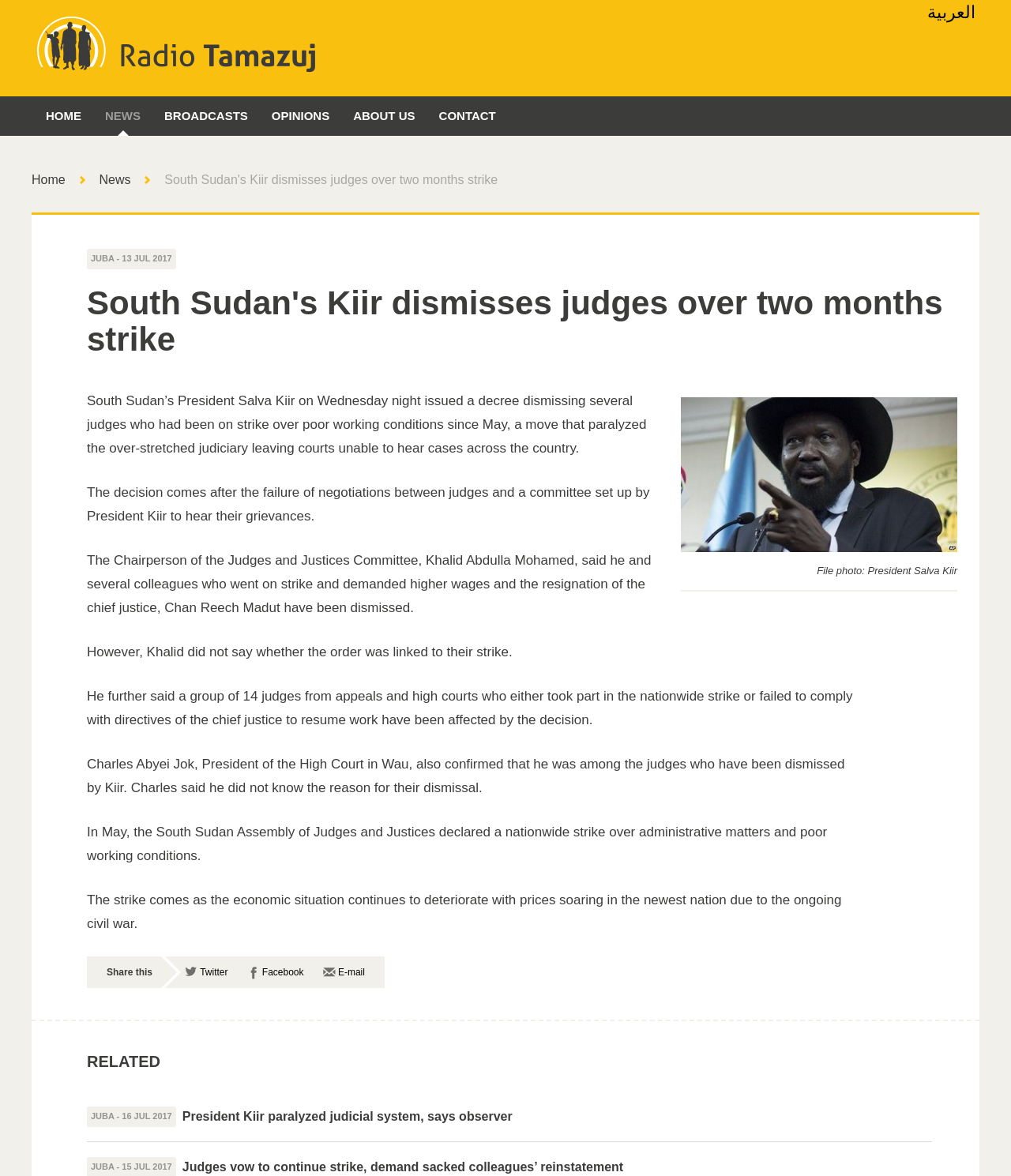Can you provide the bounding box coordinates for the element that should be clicked to implement the instruction: "Read related news"?

[0.18, 0.942, 0.507, 0.956]